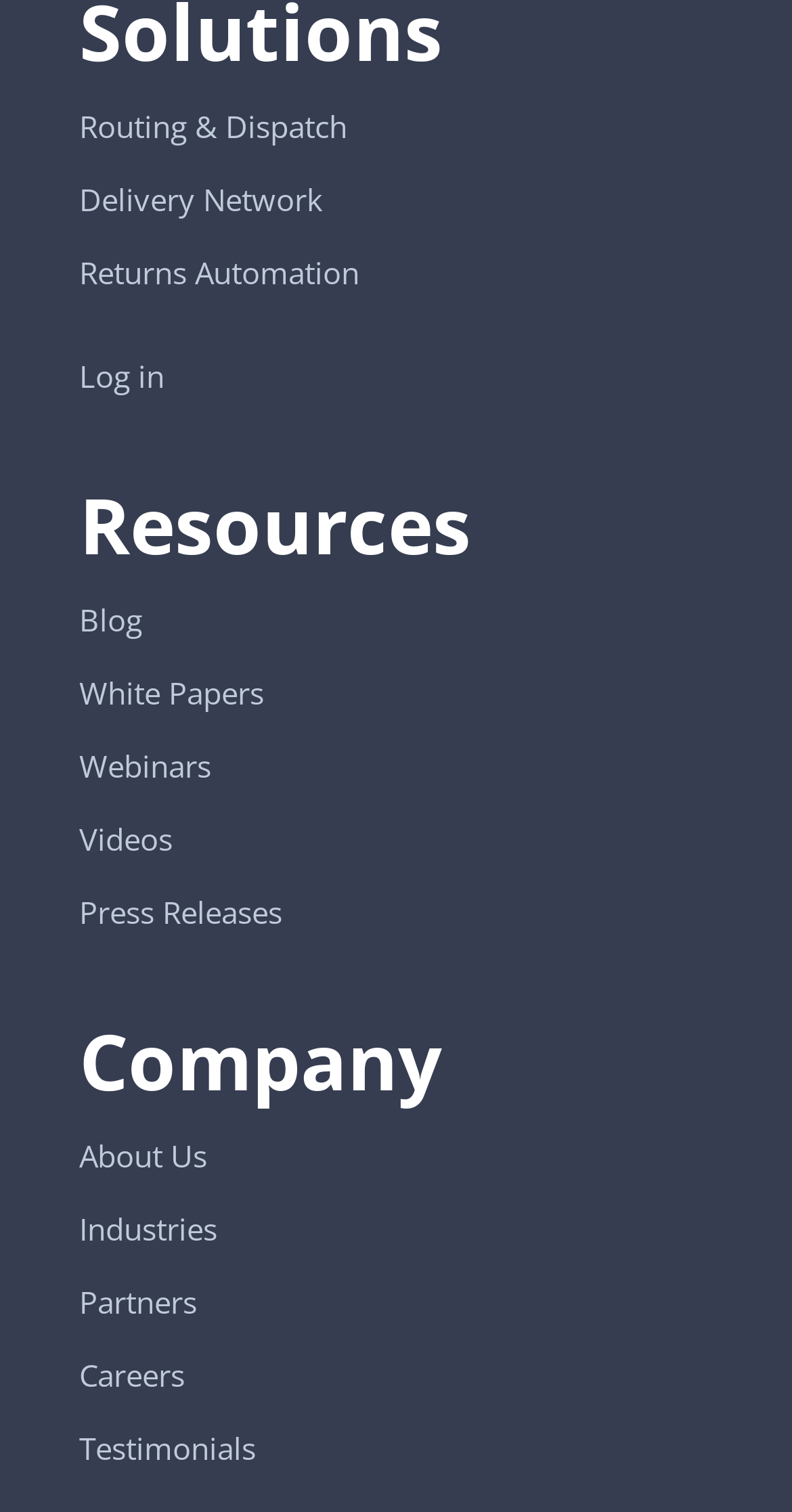Locate the bounding box coordinates of the area to click to fulfill this instruction: "Learn about the company". The bounding box should be presented as four float numbers between 0 and 1, in the order [left, top, right, bottom].

[0.1, 0.75, 0.262, 0.777]